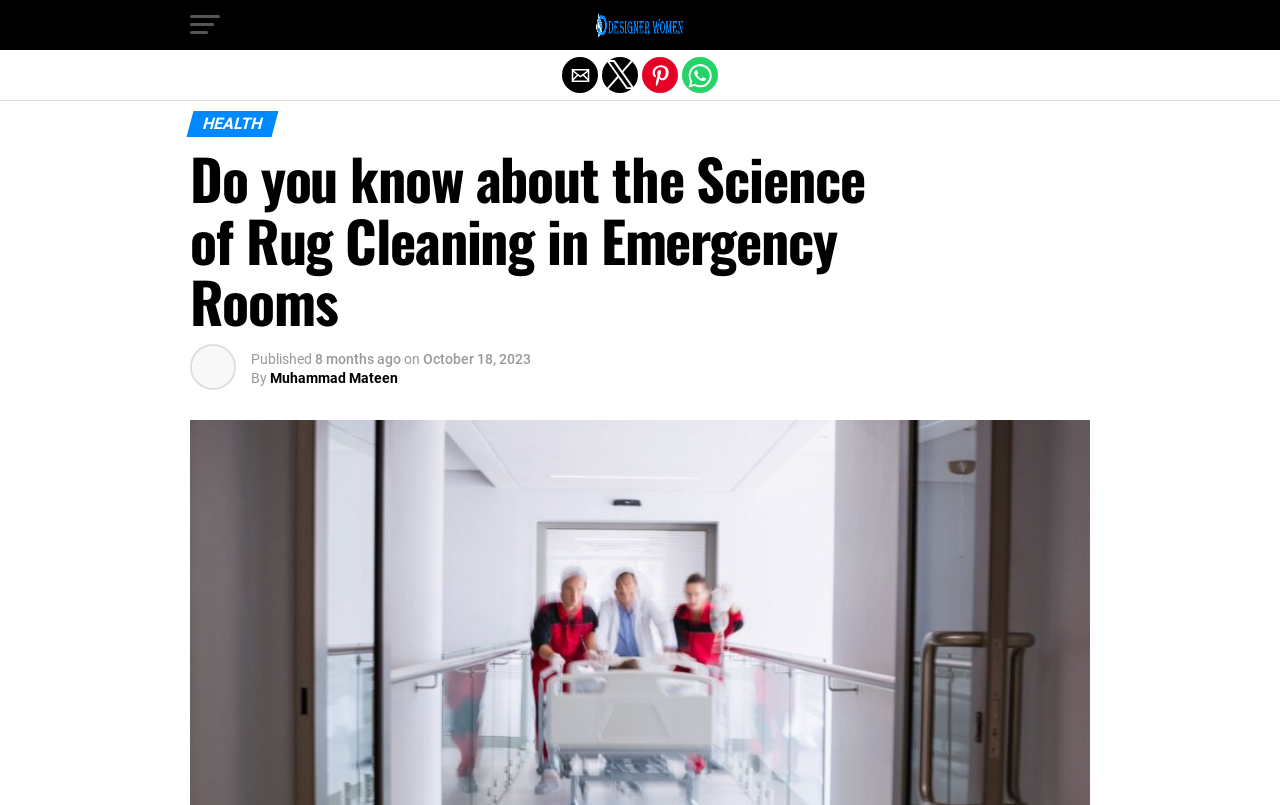What is the category of the article?
Refer to the image and provide a detailed answer to the question.

I determined the category of the article by looking at the heading 'HEALTH' which is a sub-element of the HeaderAsNonLandmark element.